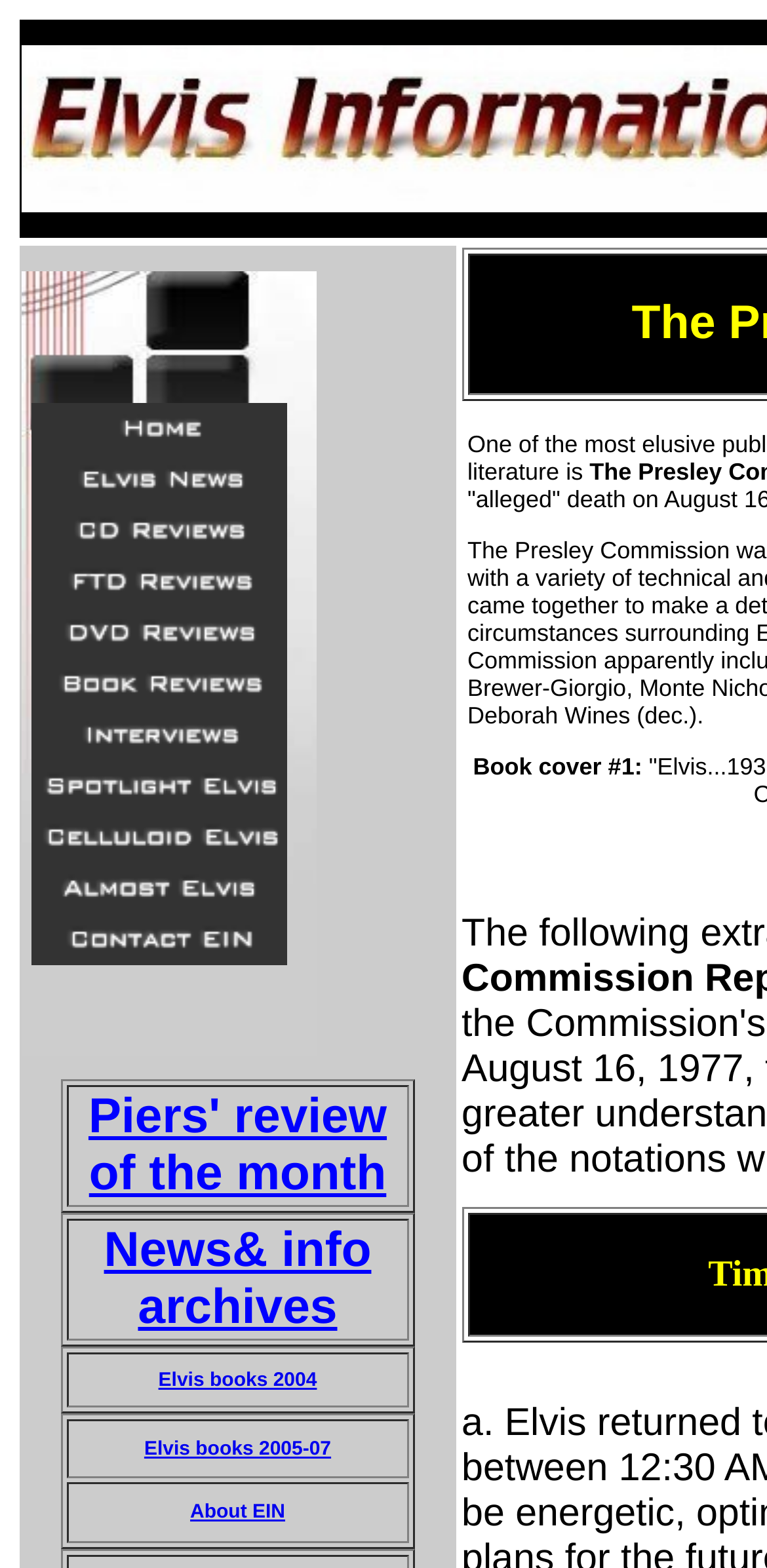Please locate the bounding box coordinates of the element's region that needs to be clicked to follow the instruction: "Explore Elvis books 2005-07". The bounding box coordinates should be provided as four float numbers between 0 and 1, i.e., [left, top, right, bottom].

[0.188, 0.917, 0.432, 0.931]